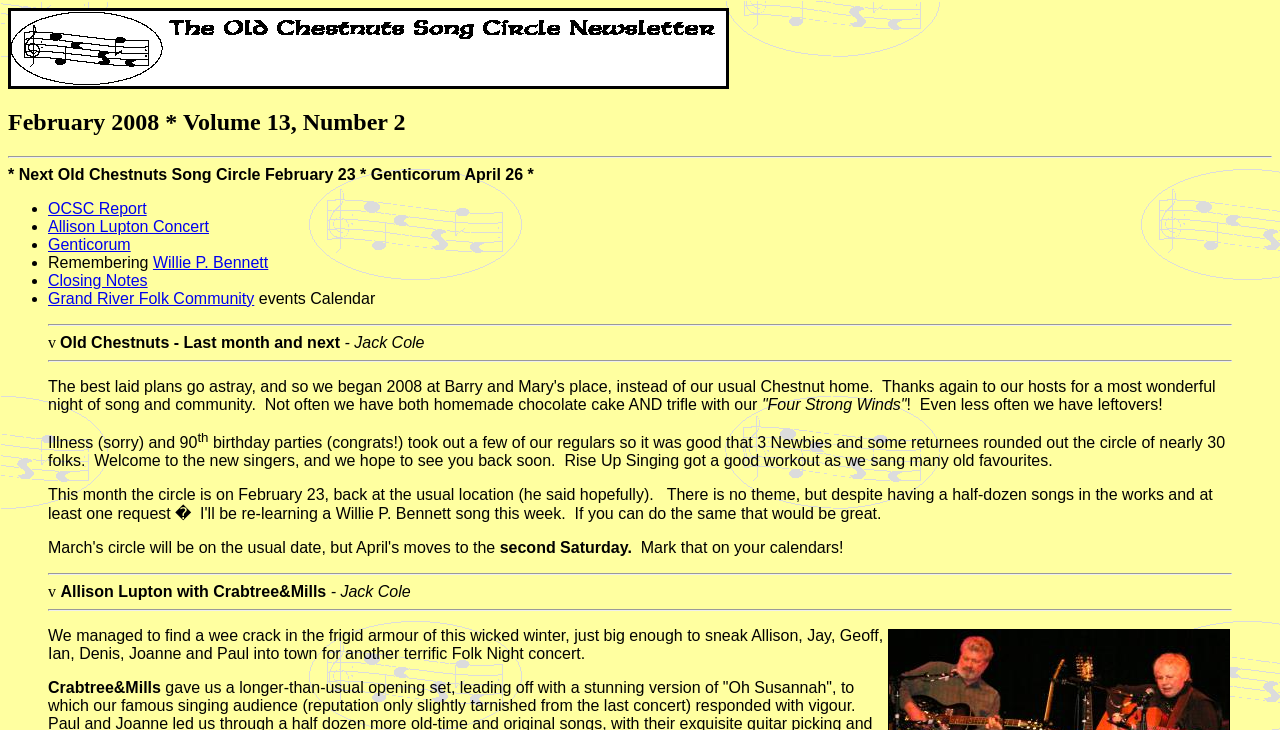What is the volume and number of this newsletter?
Please provide a comprehensive and detailed answer to the question.

The heading 'February 2008 * Volume 13, Number 2' suggests that this is the 13th volume and 2nd number of the Old Chestnuts Newsletter.